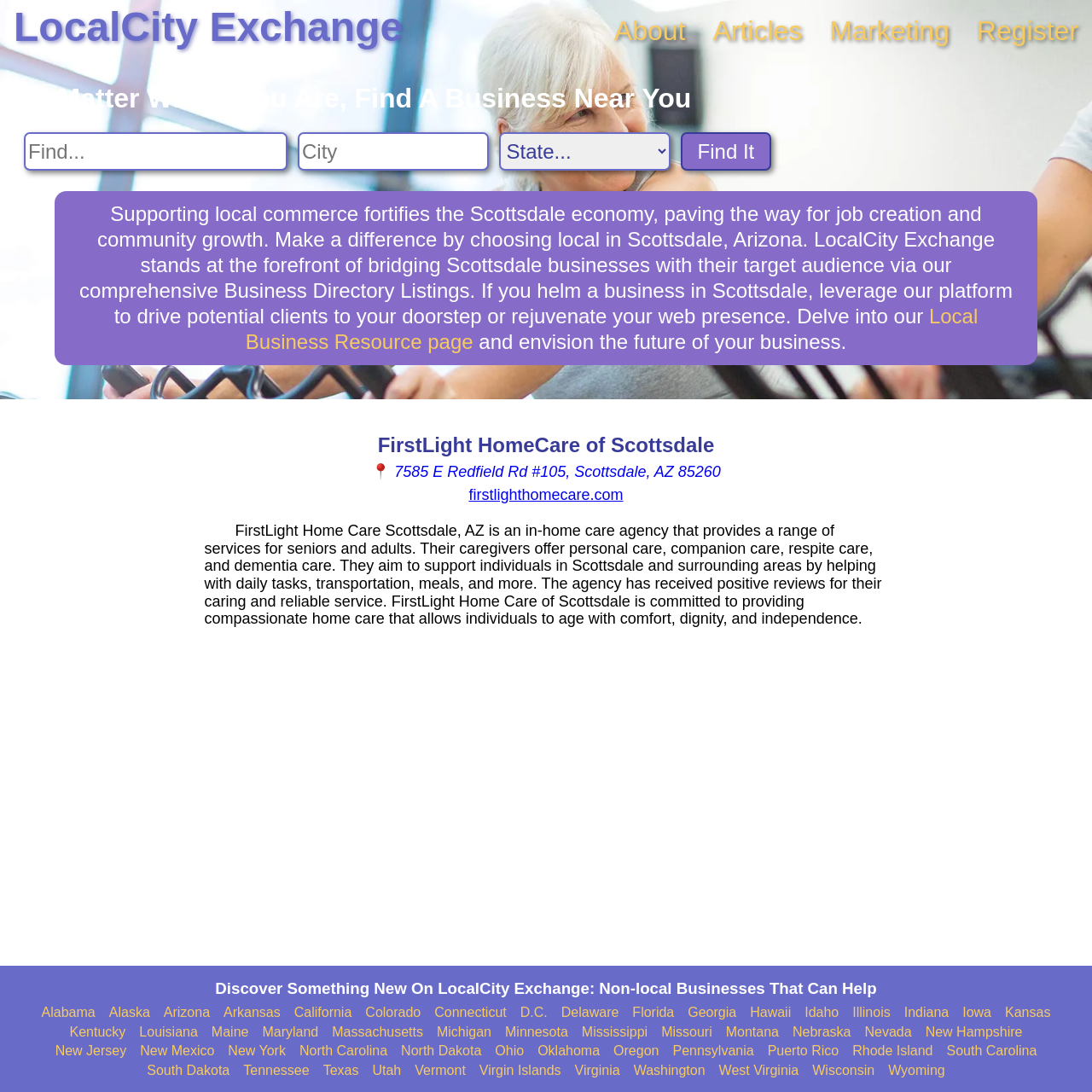Identify the bounding box coordinates of the section to be clicked to complete the task described by the following instruction: "Search for a business". The coordinates should be four float numbers between 0 and 1, formatted as [left, top, right, bottom].

[0.022, 0.121, 0.263, 0.156]